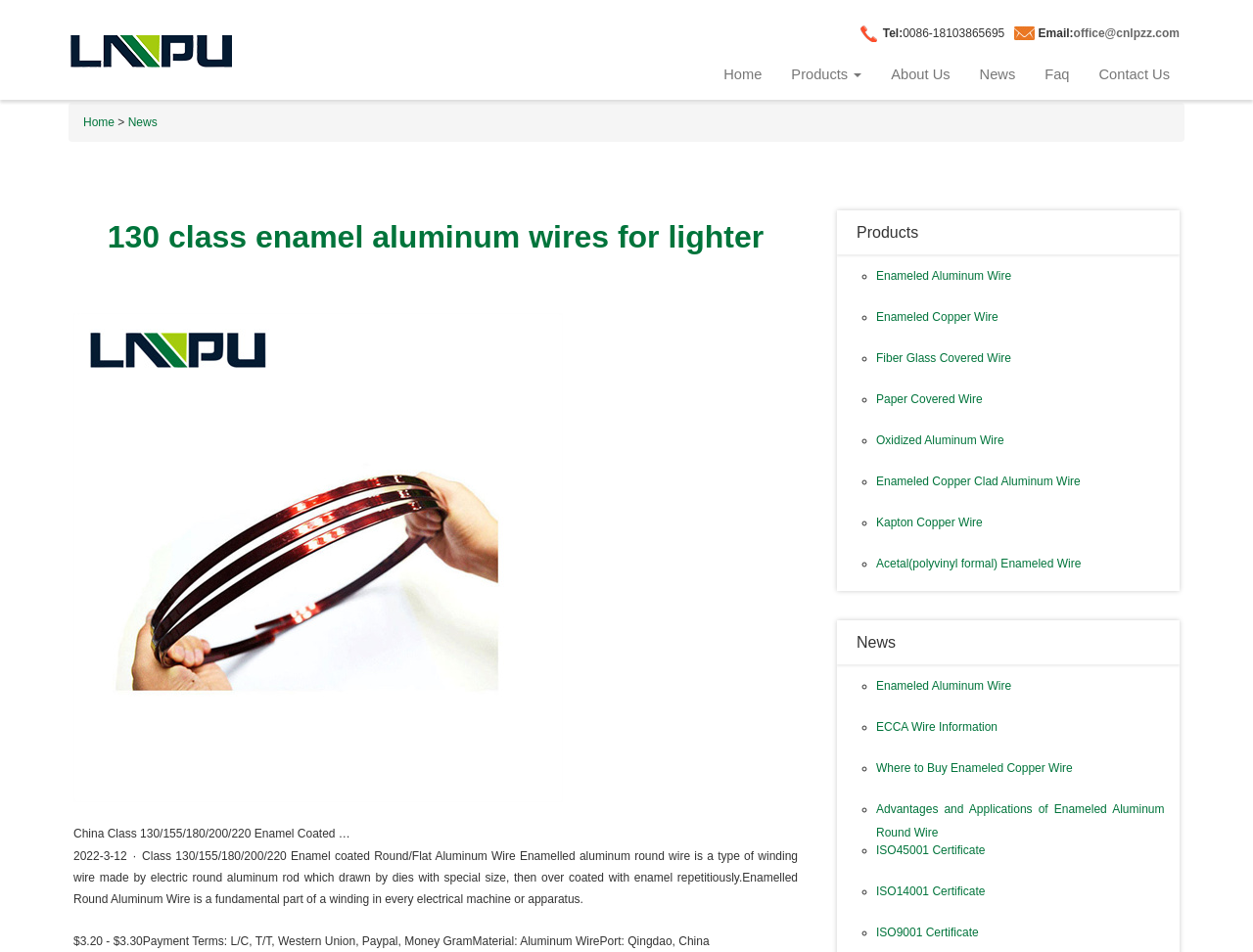What is the price range of the Class 130 Enamel Coated Round Aluminum Wire? From the image, respond with a single word or brief phrase.

$3.20 - $3.30